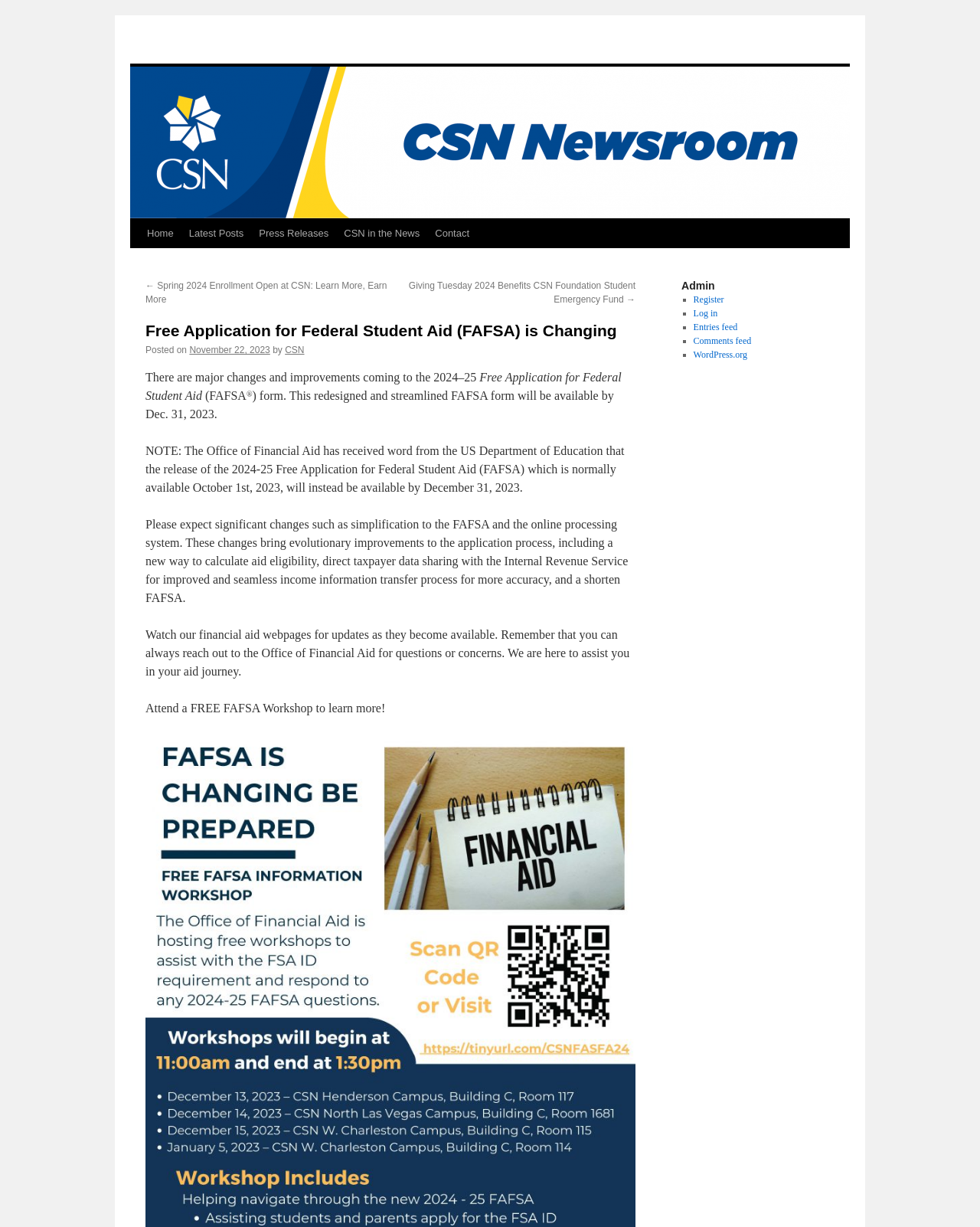Highlight the bounding box coordinates of the element you need to click to perform the following instruction: "Register."

[0.707, 0.24, 0.739, 0.248]